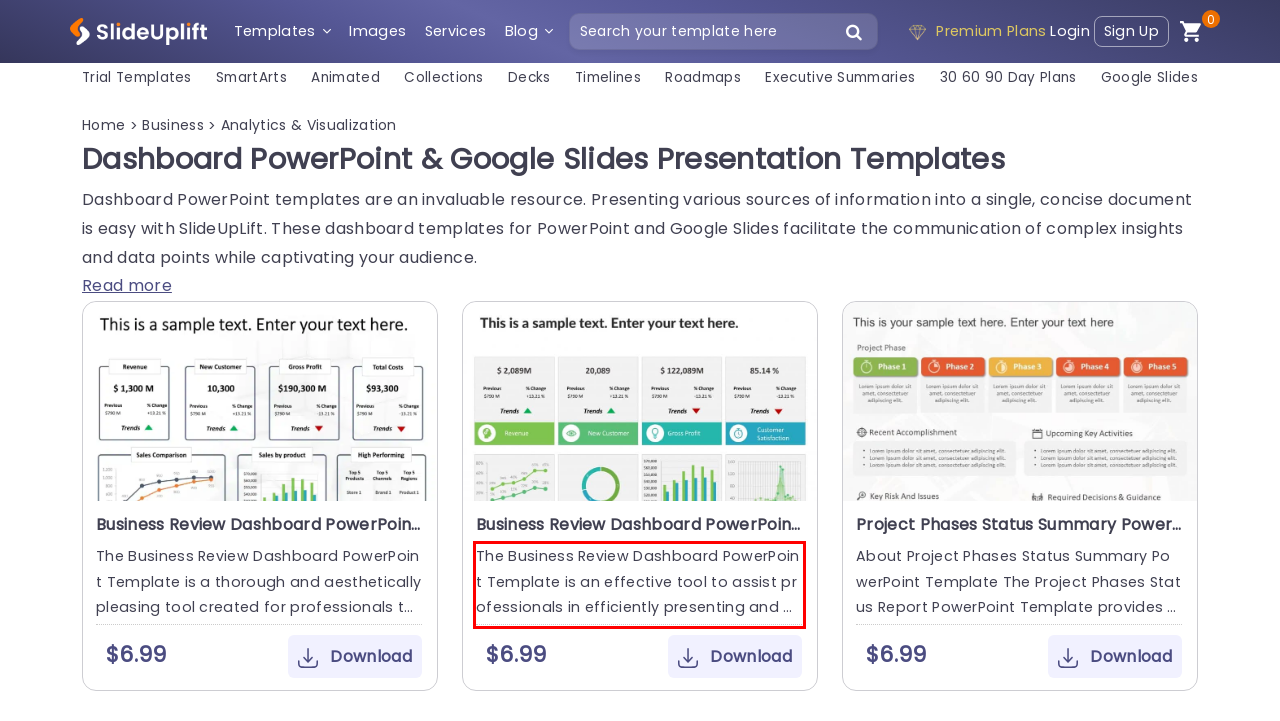Analyze the screenshot of the webpage and extract the text from the UI element that is inside the red bounding box.

The Business Review Dashboard PowerPoint Template is an effective tool to assist professionals in efficiently presenting and analyzing business d....